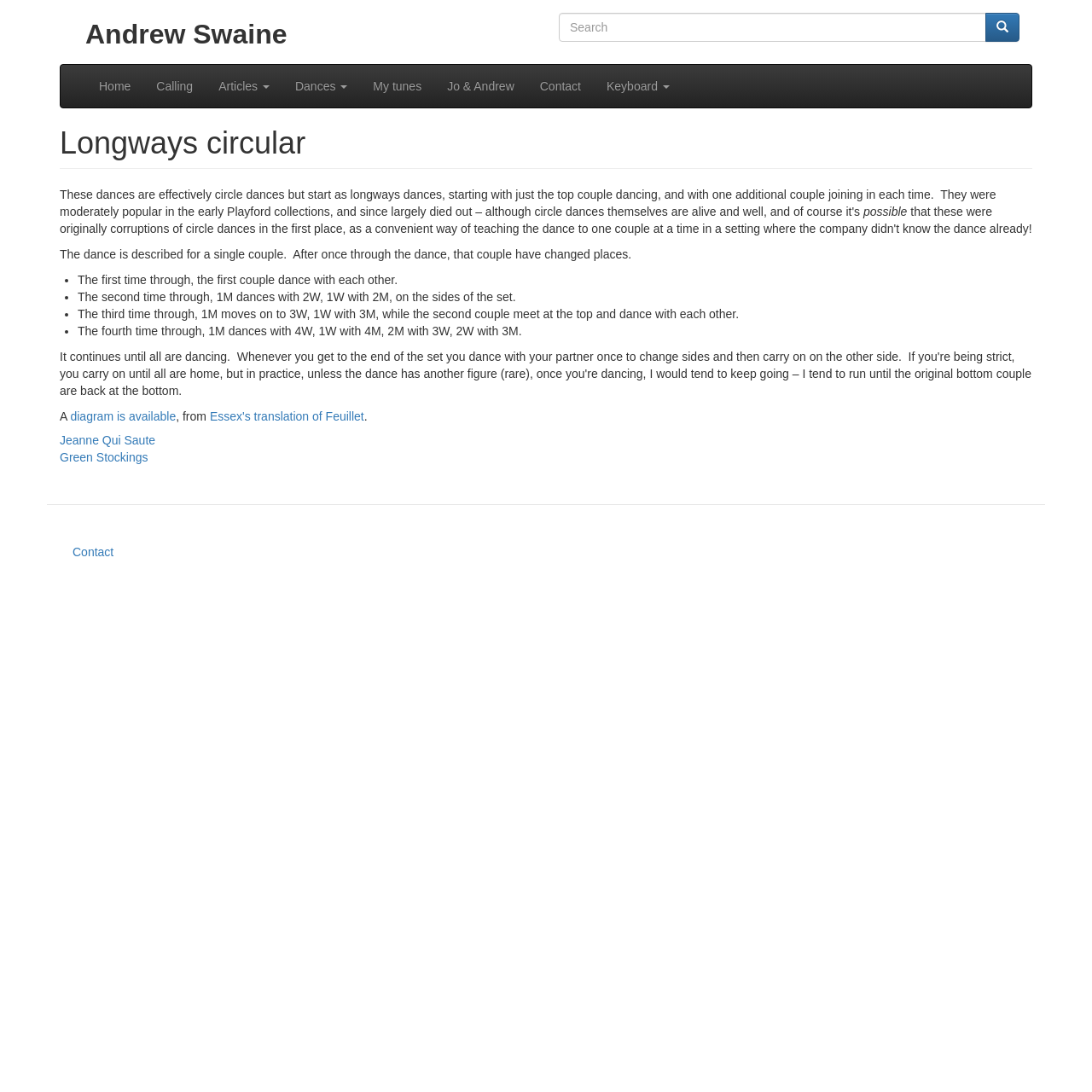Generate a comprehensive description of the webpage content.

The webpage is about "Longways circular" by Andrew Swaine. At the top, there is a link to skip to the main content. Next to it, there is a link to Andrew Swaine's page. On the right side, there is a search bar with a button. 

Below the search bar, there is a main navigation menu with links to "Home", "Calling", "Articles", "Dances", "My tunes", "Jo & Andrew", "Contact", and "Keyboard". 

The main content area has a heading "Longways circular" followed by a description of the dance. The dance is described for a single couple, and after once through the dance, that couple have changed places. 

Below the description, there is a list of steps to follow, marked with bullet points. The steps explain how the dance progresses, with the first couple dancing with each other, then switching partners, and so on. 

Further down, there is a section with a link to a diagram of the dance, available from Essex's translation of Feuillet. There are also links to other dances, "Jeanne Qui Saute" and "Green Stockings". 

At the bottom of the page, there is a footer menu with a link to "Contact".